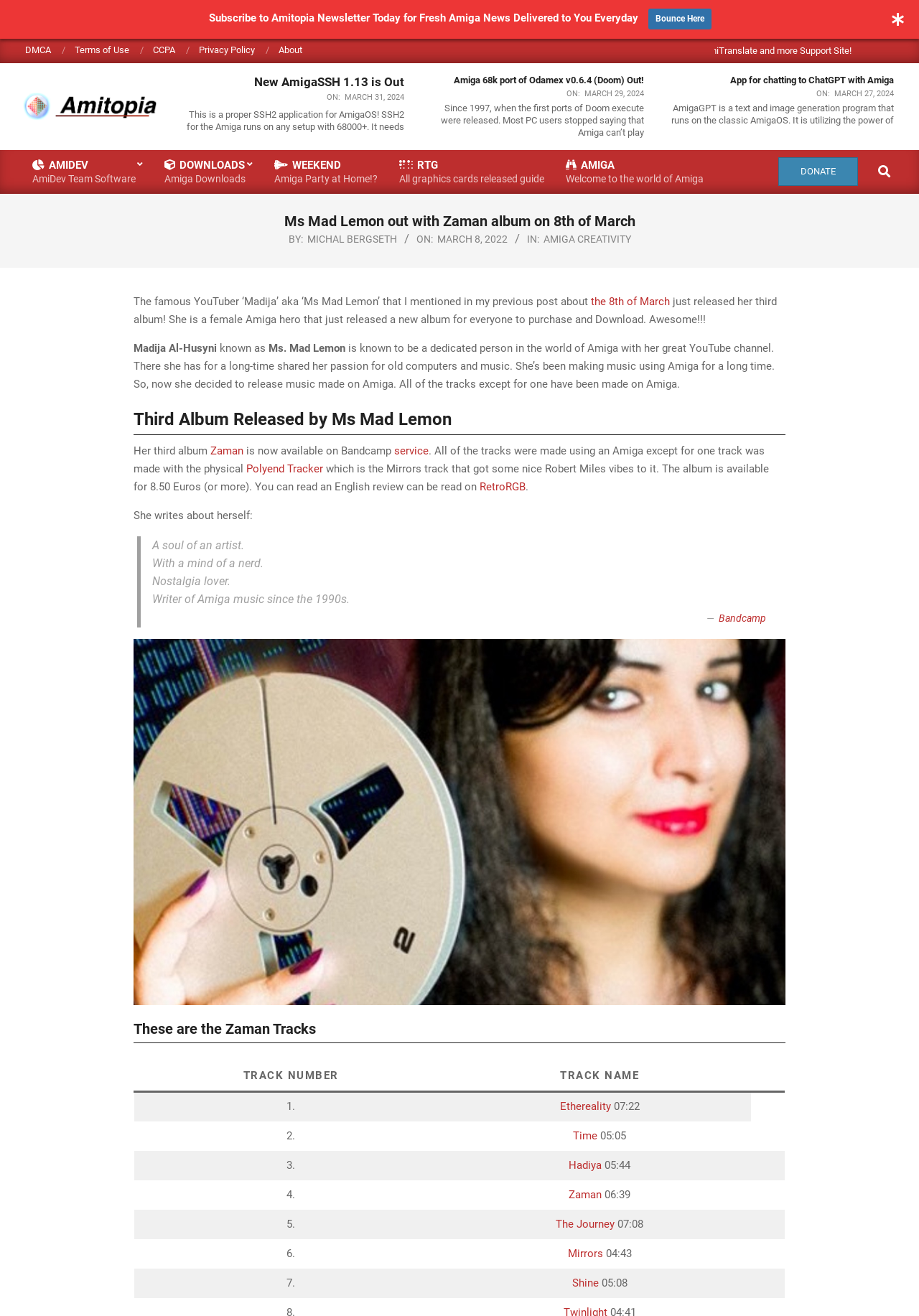Based on the image, give a detailed response to the question: What is Ms Mad Lemon's profession?

Based on the webpage, Ms Mad Lemon is a YouTuber and a musician who has released her third album, Zaman, which is available on Bandcamp. The webpage mentions that she is a female Amiga hero who makes music using Amiga.